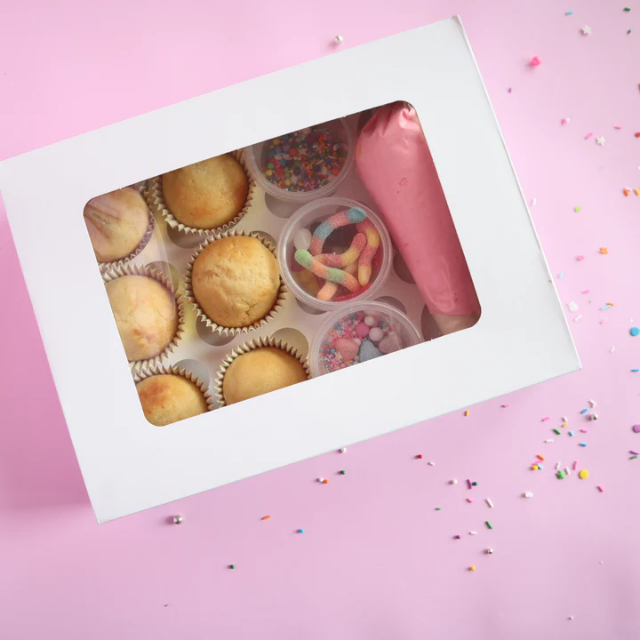Describe every aspect of the image in depth.

The image showcases a beautifully packaged DIY cupcake kit, presented in a white box with a clear window. Inside, there are six delightful vanilla cupcakes neatly arranged, each adorned with colorful cupcake liners. Accompanying the cupcakes are various containers filled with vibrant sprinkles, sugary candies, and a piping bag filled with pink frosting, all arranged to inspire creativity in decorating. The background is a soft pink, scattered with tiny sprinkles, enhancing the festive and playful atmosphere of the kit, perfect for a fun baking activity.